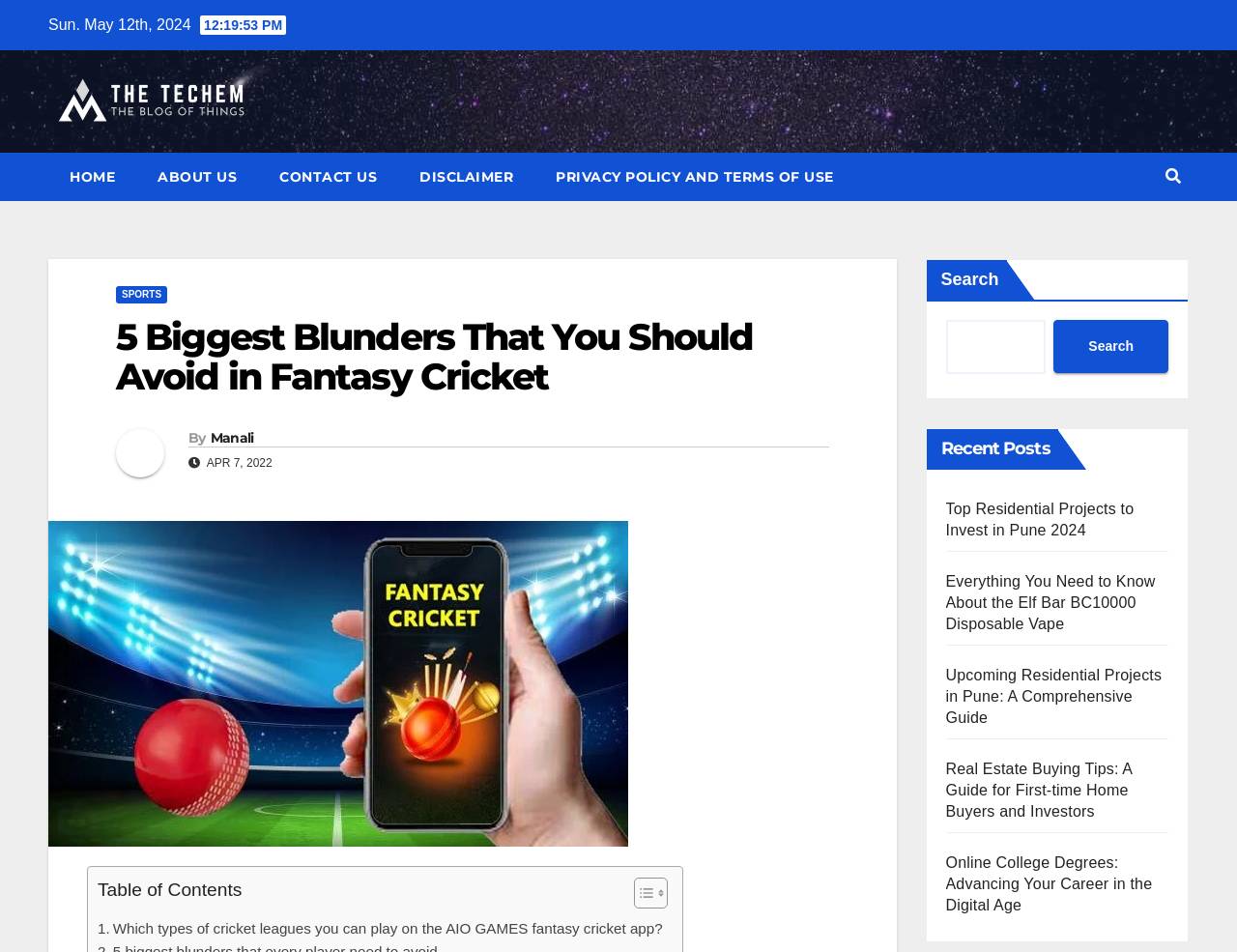Provide the bounding box coordinates of the HTML element this sentence describes: "parent_node: Search name="s"". The bounding box coordinates consist of four float numbers between 0 and 1, i.e., [left, top, right, bottom].

[0.764, 0.336, 0.845, 0.393]